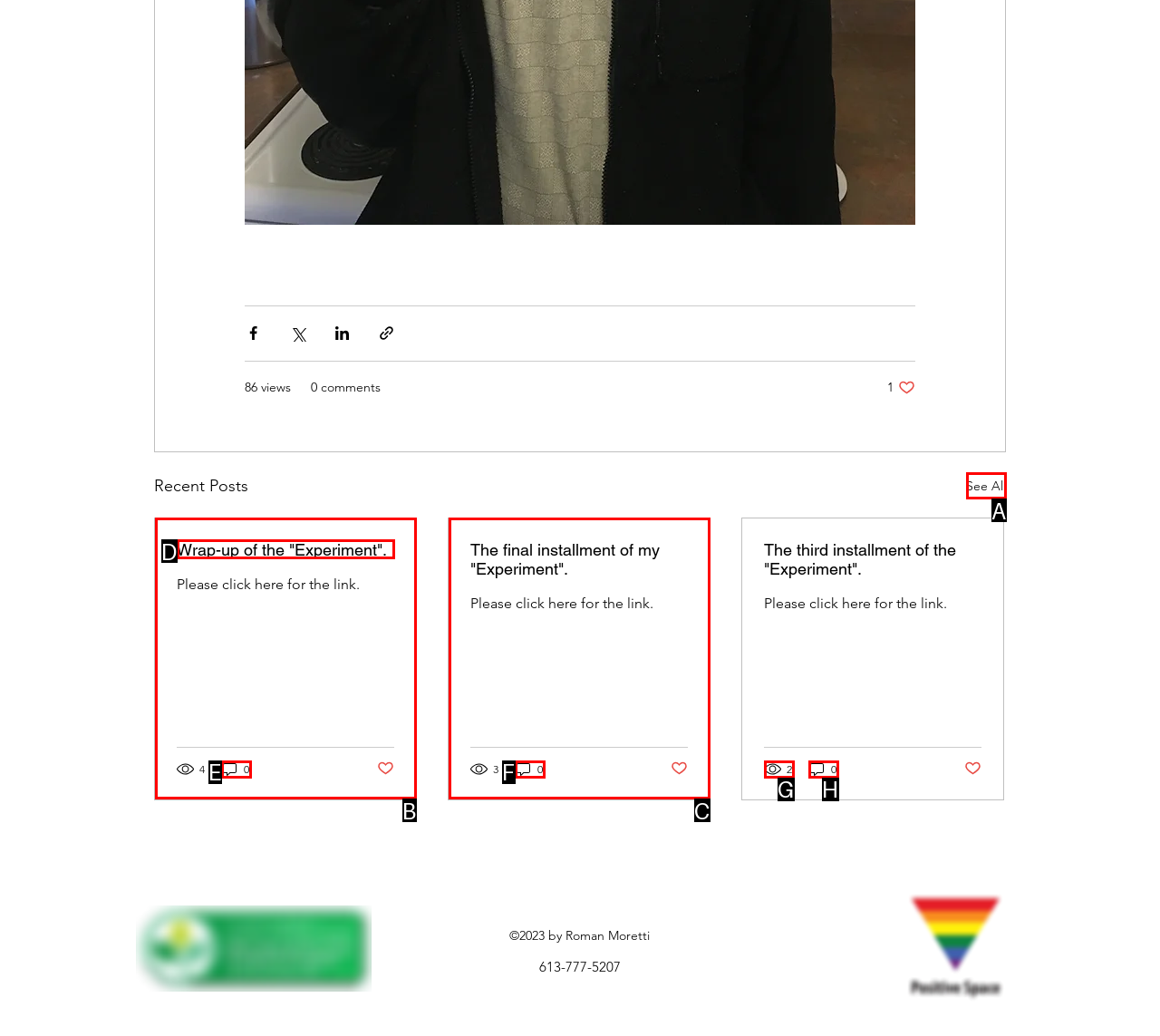Identify which HTML element matches the description: 0. Answer with the correct option's letter.

H